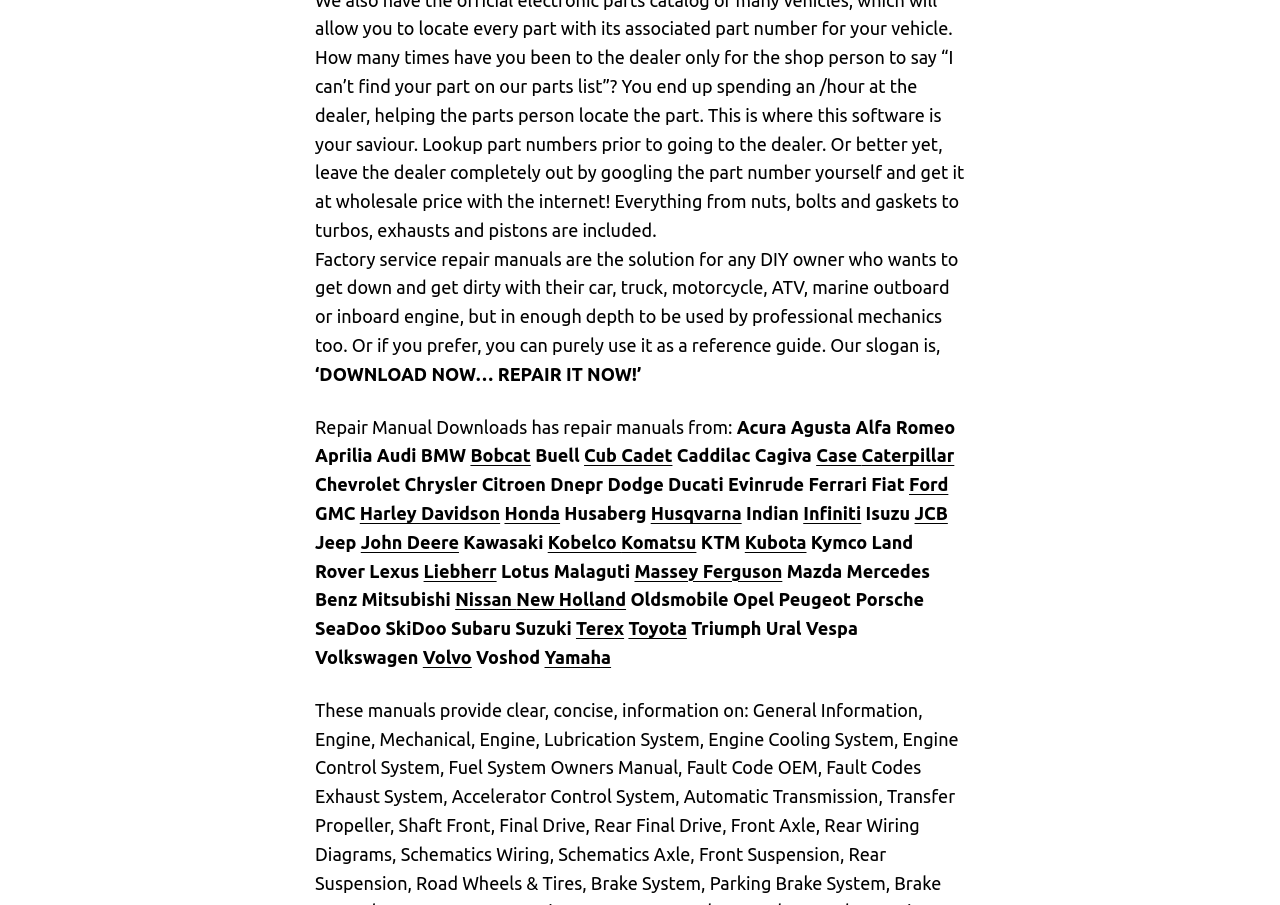Examine the image carefully and respond to the question with a detailed answer: 
What is the purpose of the repair manuals?

The purpose of the repair manuals can be inferred from the introductory text, which states that the manuals are for 'any DIY owner who wants to get down and get dirty with their car, truck, motorcycle, ATV, marine outboard or inboard engine, but in enough depth to be used by professional mechanics too.' This suggests that the manuals are intended for both DIY owners and professional mechanics.